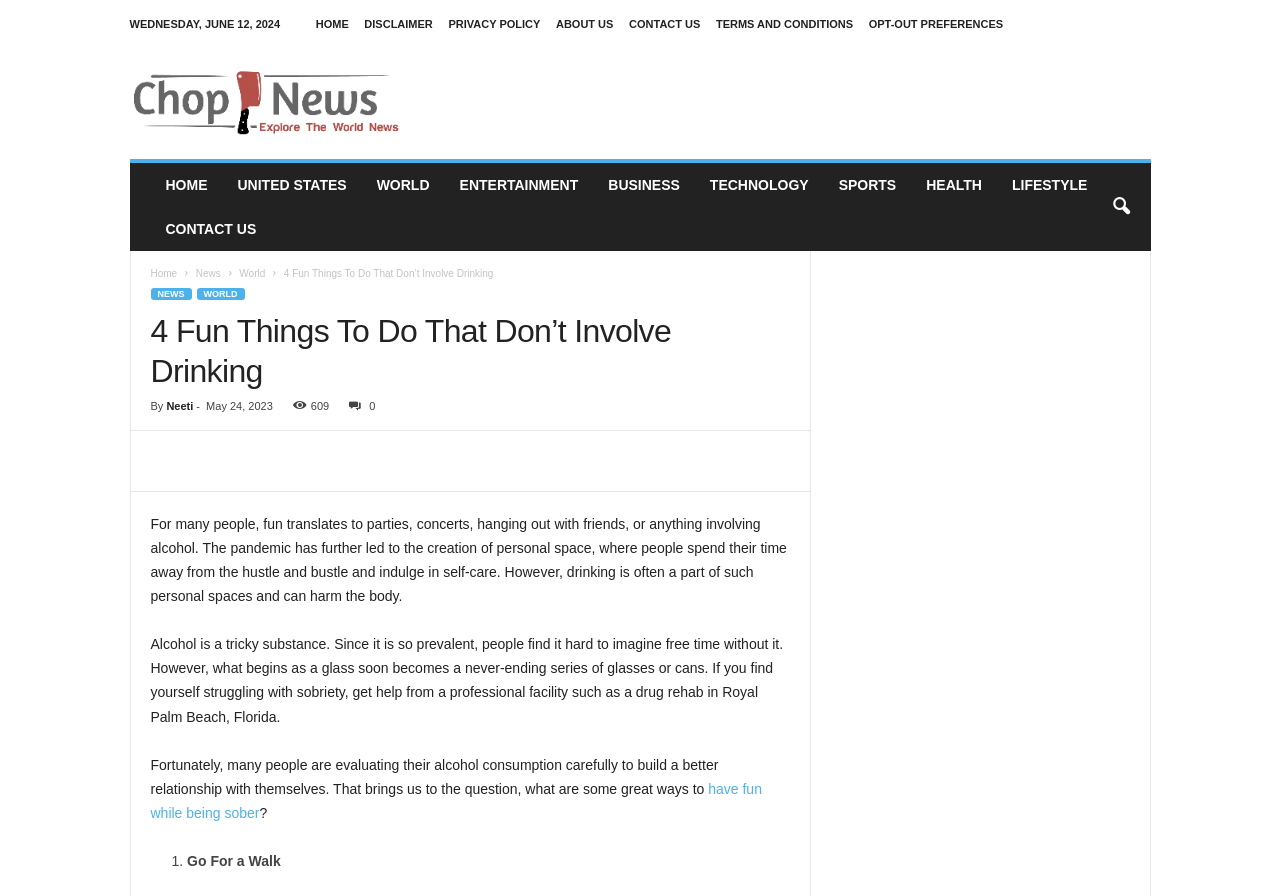Please provide a comprehensive answer to the question based on the screenshot: How many views does the article have?

The number of views of the article can be found in the section where the author's name and date are mentioned. The text '609' is present next to the views icon, indicating the number of views the article has received.